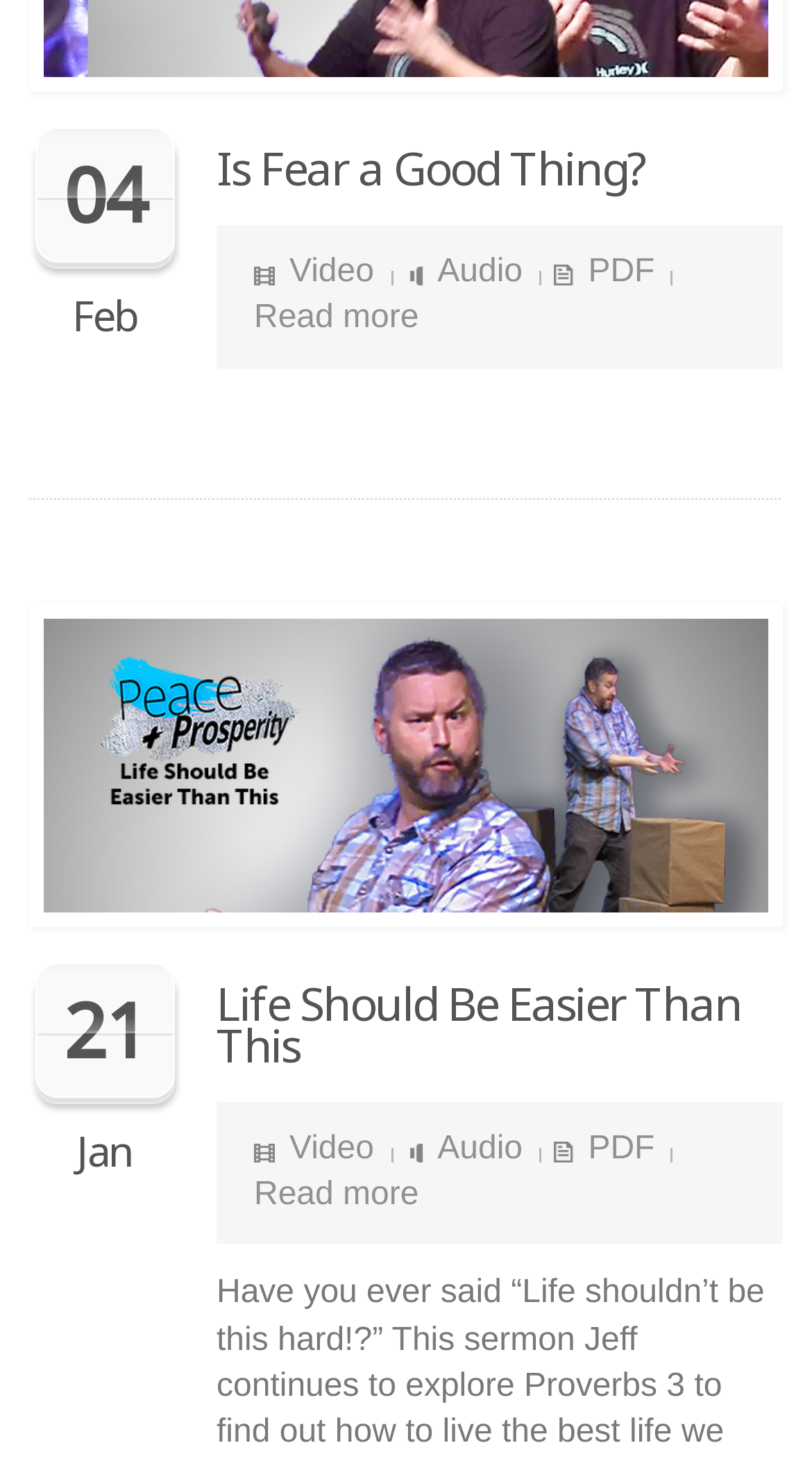Are the articles listed in chronological order?
Respond with a short answer, either a single word or a phrase, based on the image.

No